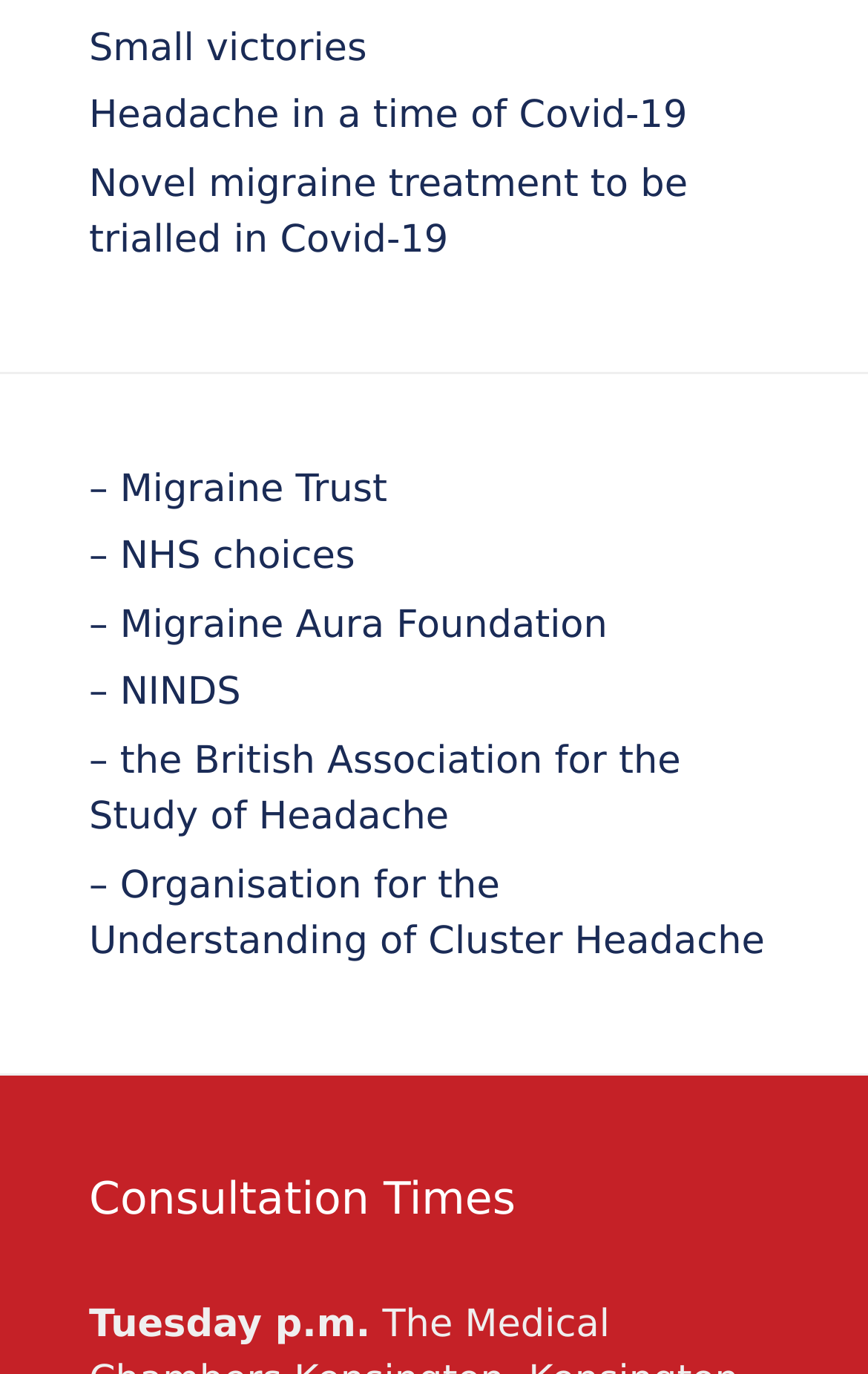Point out the bounding box coordinates of the section to click in order to follow this instruction: "Browse the 'Real Estate' category".

None